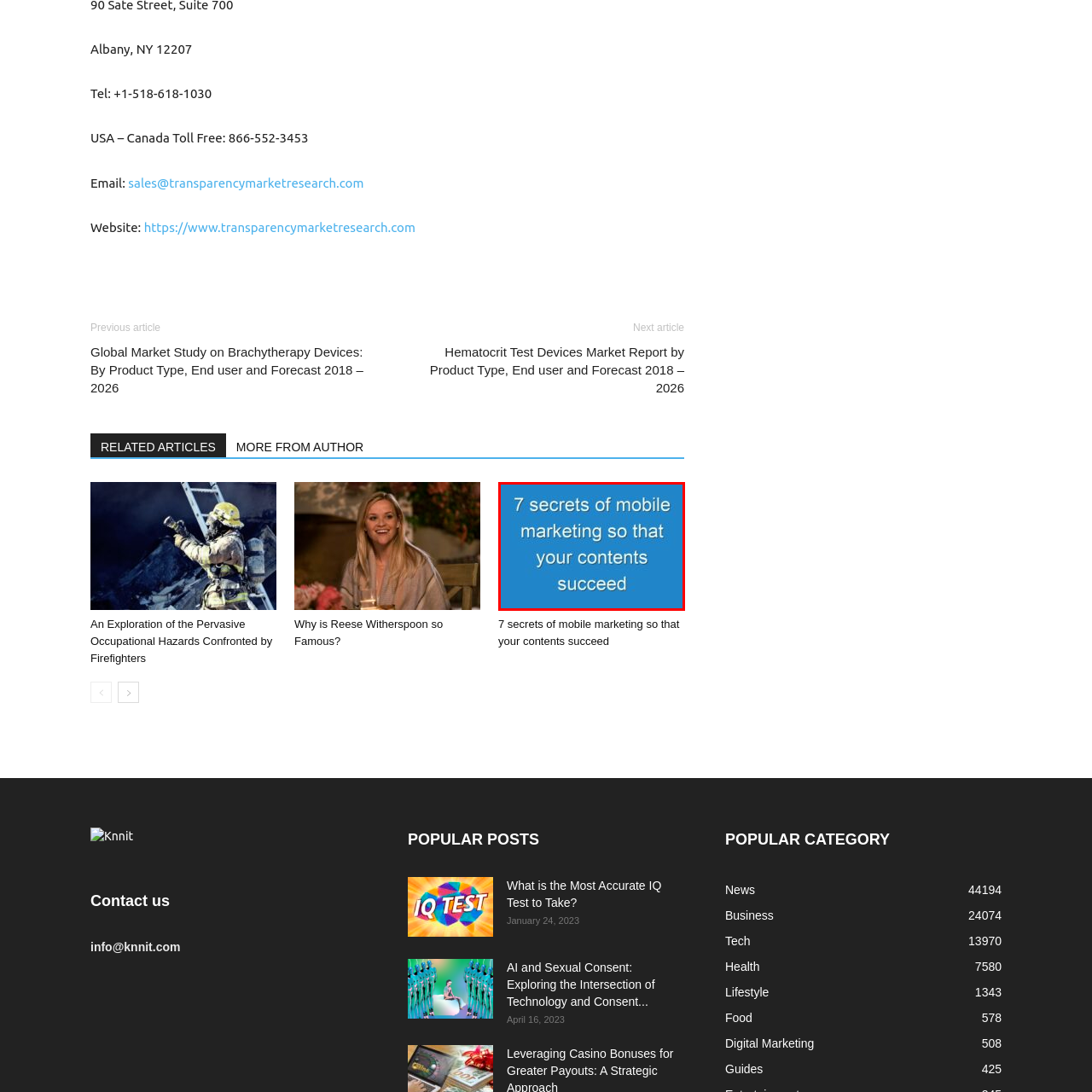Analyze the content inside the red-marked area, What is the color of the text? Answer using only one word or a concise phrase.

White